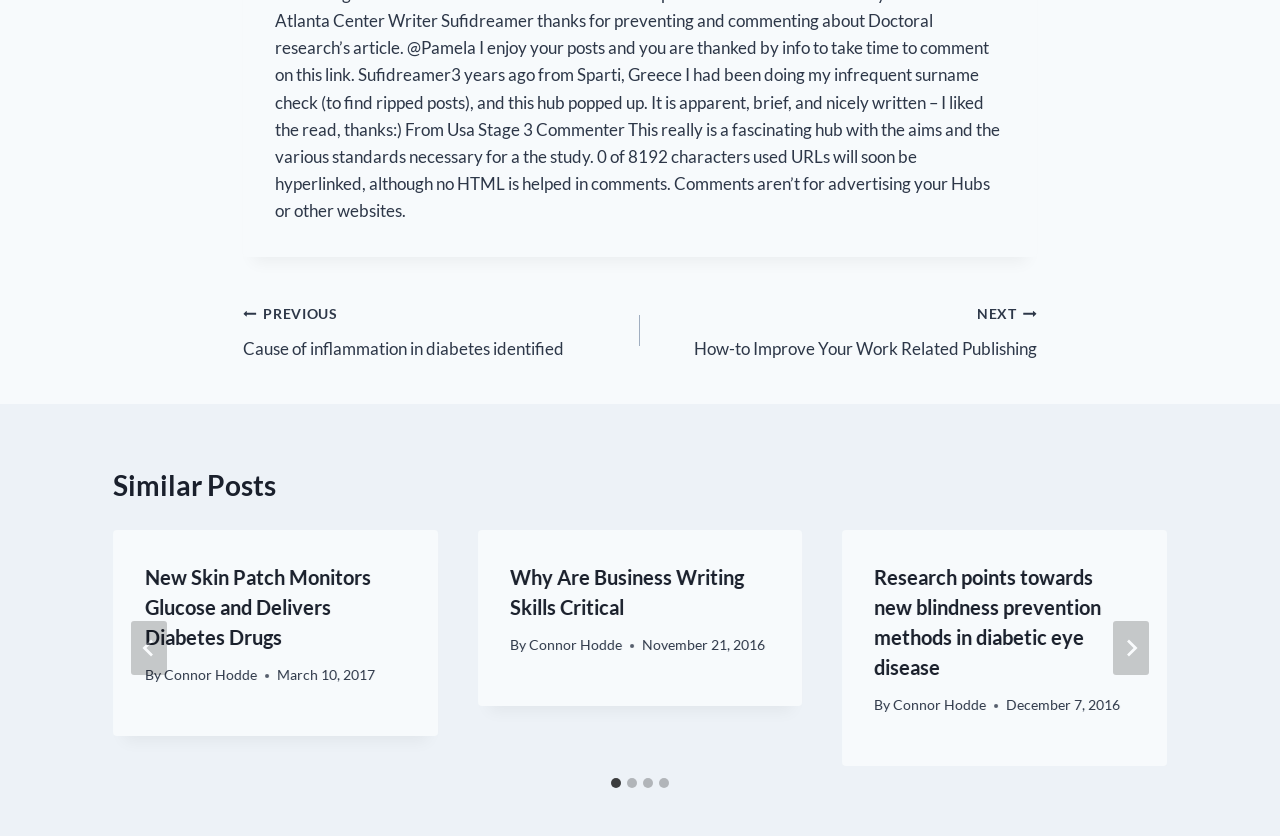Identify the bounding box coordinates of the region I need to click to complete this instruction: "Go to previous post".

[0.19, 0.358, 0.5, 0.433]